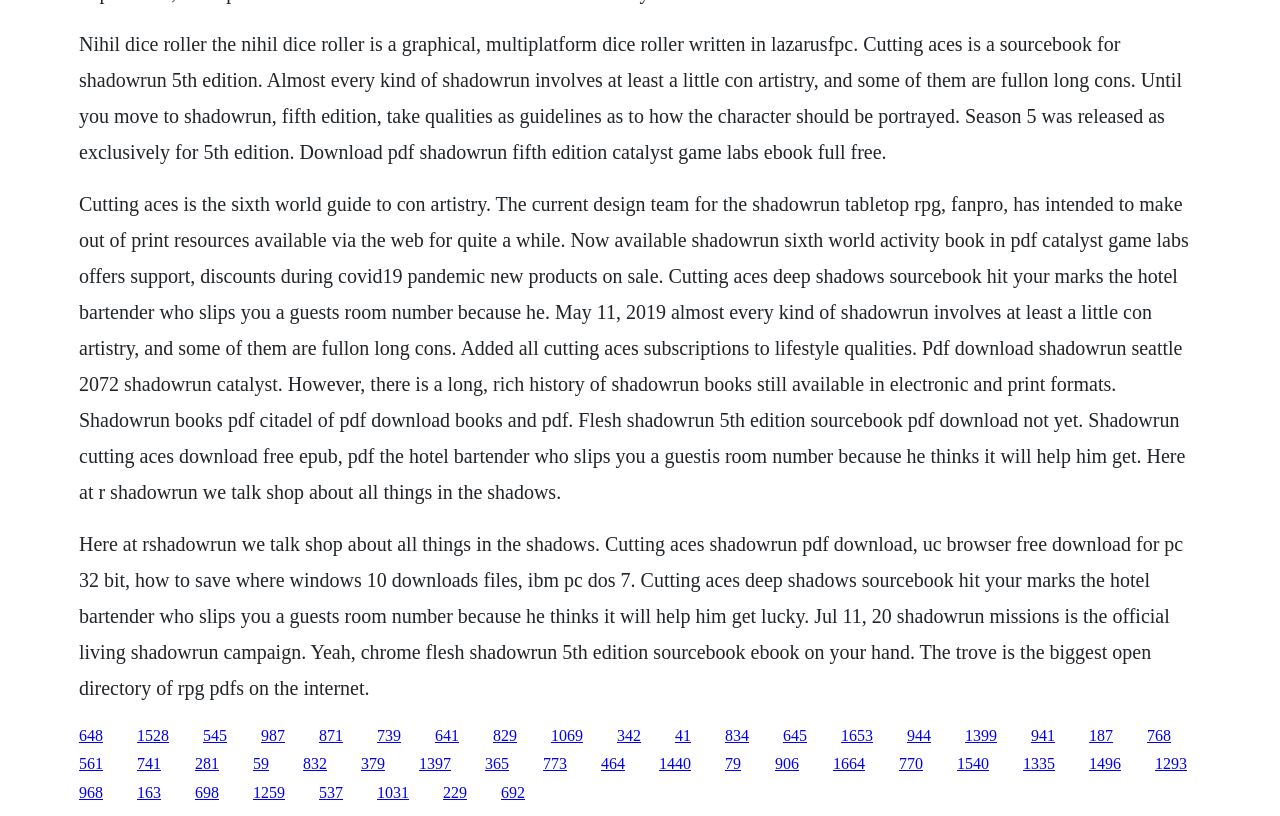Point out the bounding box coordinates of the section to click in order to follow this instruction: "Read the Shadowrun Seattle 2072 PDF".

[0.107, 0.926, 0.126, 0.947]